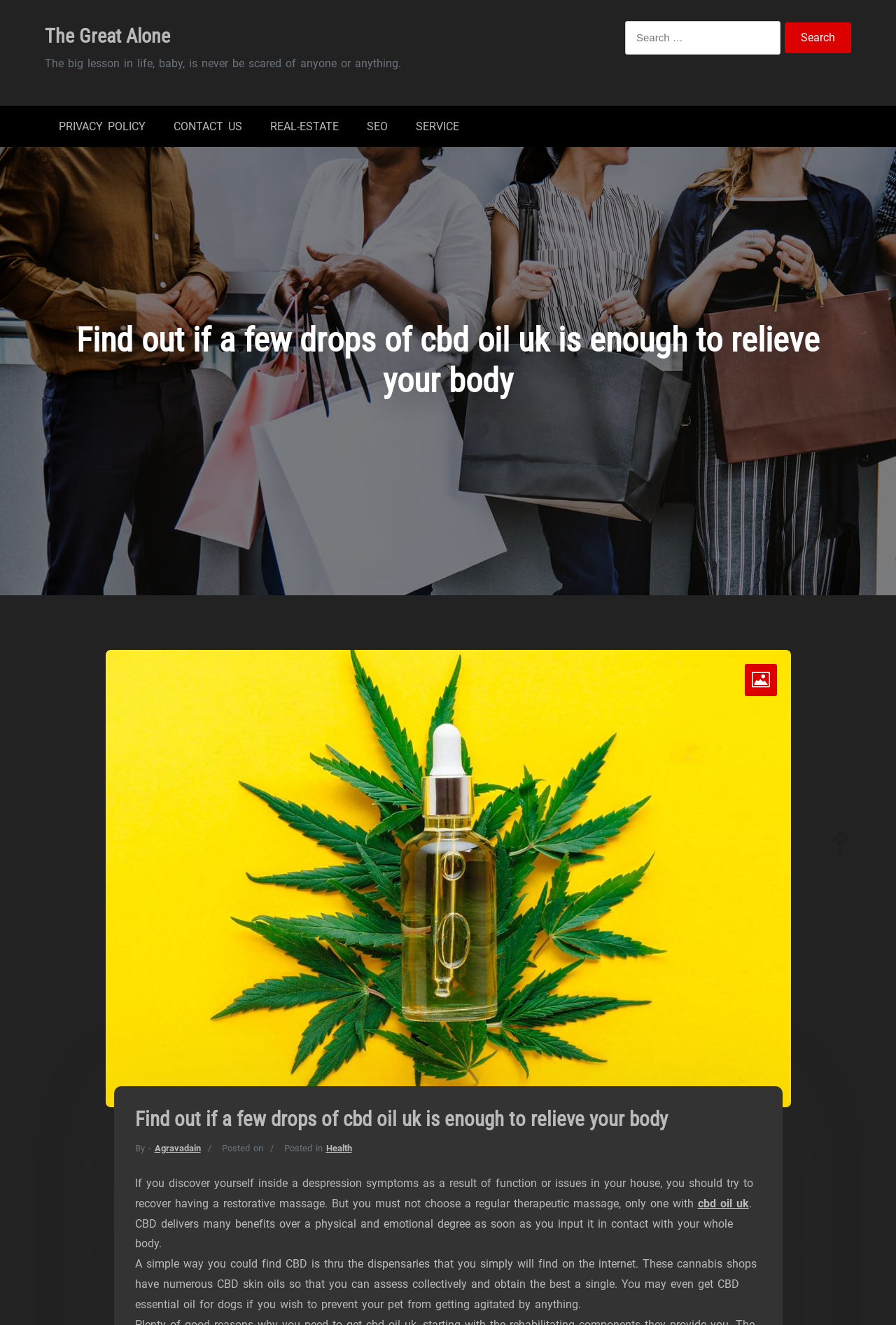Determine the bounding box coordinates of the UI element described by: "Privacy Policy".

[0.05, 0.08, 0.178, 0.111]